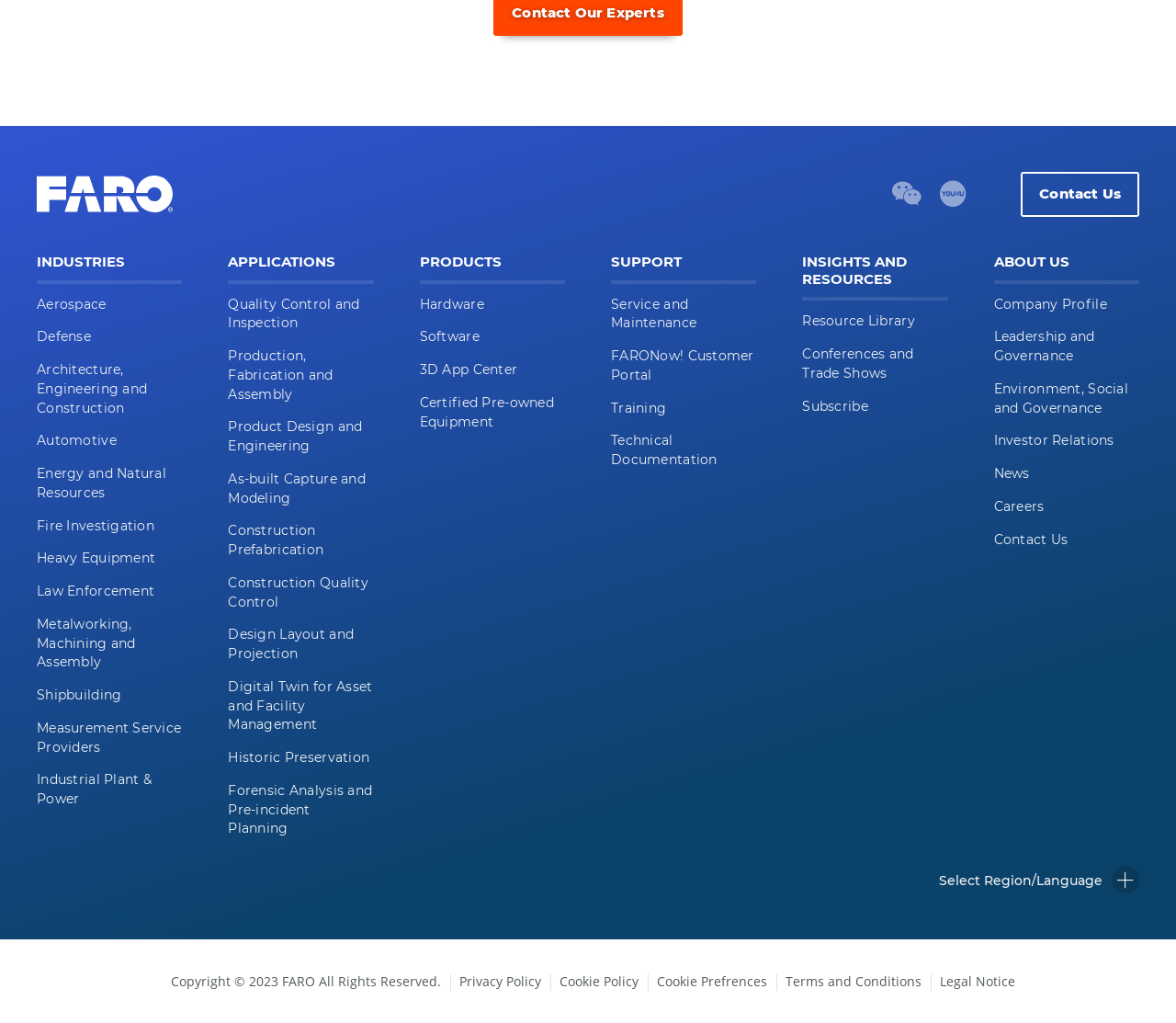Please identify the bounding box coordinates of where to click in order to follow the instruction: "Select Region/Language".

[0.798, 0.854, 0.938, 0.868]